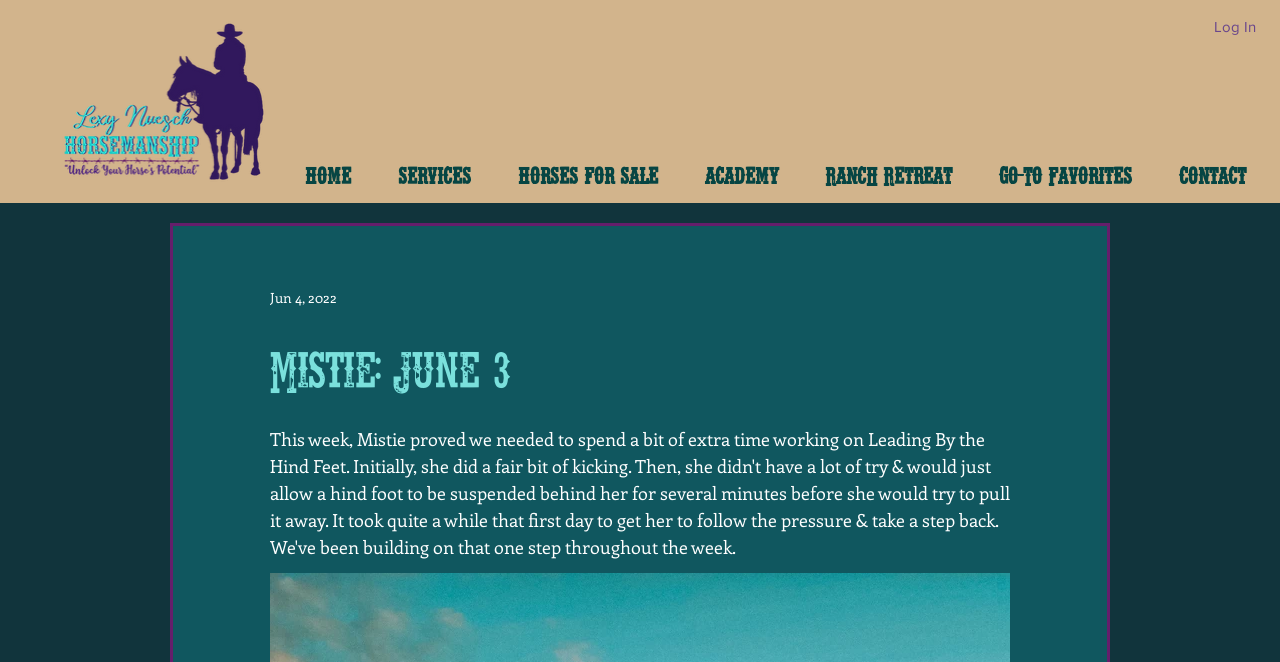Can you extract the primary headline text from the webpage?

Mistie: June 3